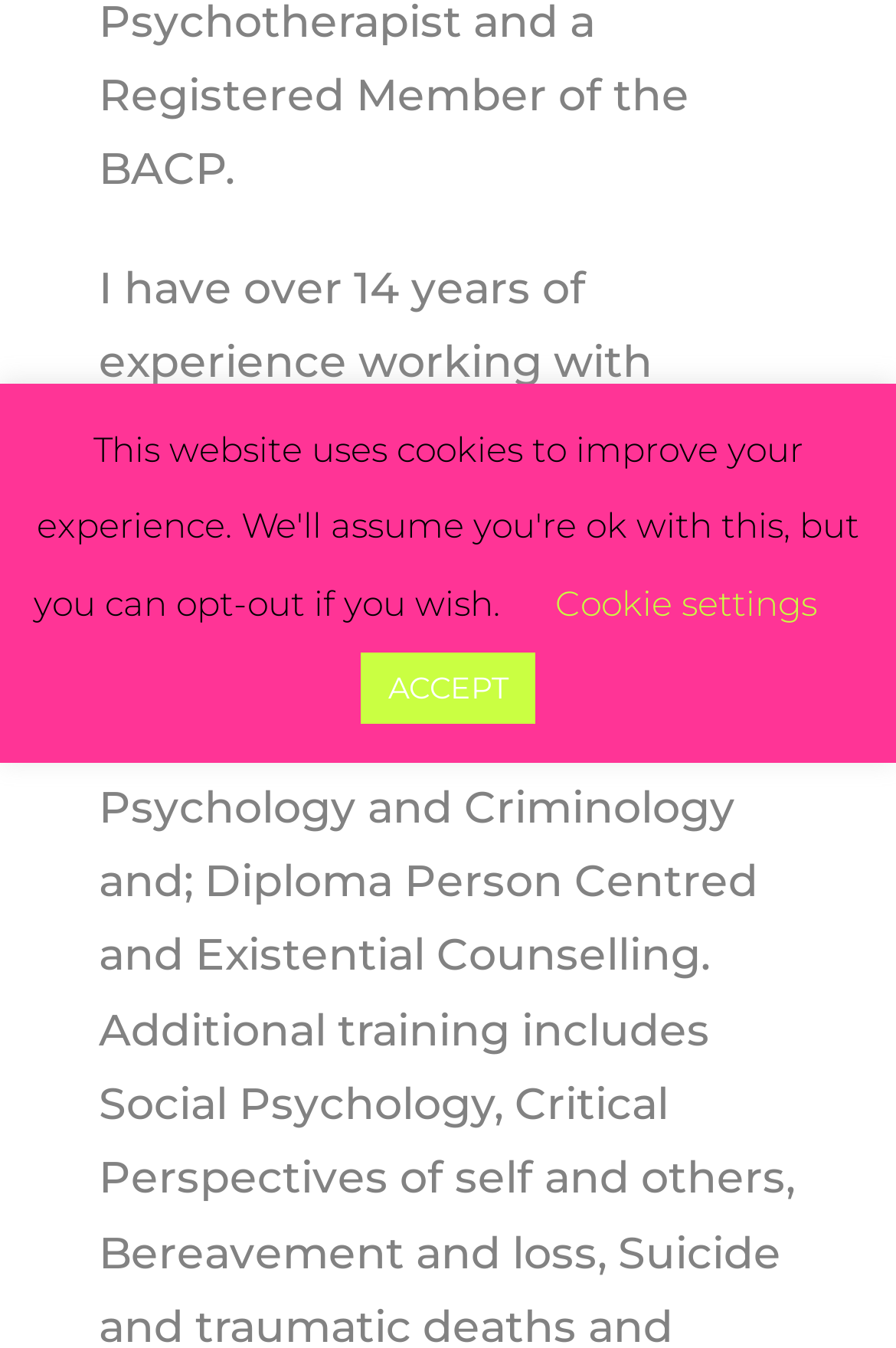Locate the bounding box coordinates of the UI element described by: "Cookie settings". The bounding box coordinates should consist of four float numbers between 0 and 1, i.e., [left, top, right, bottom].

[0.619, 0.431, 0.912, 0.463]